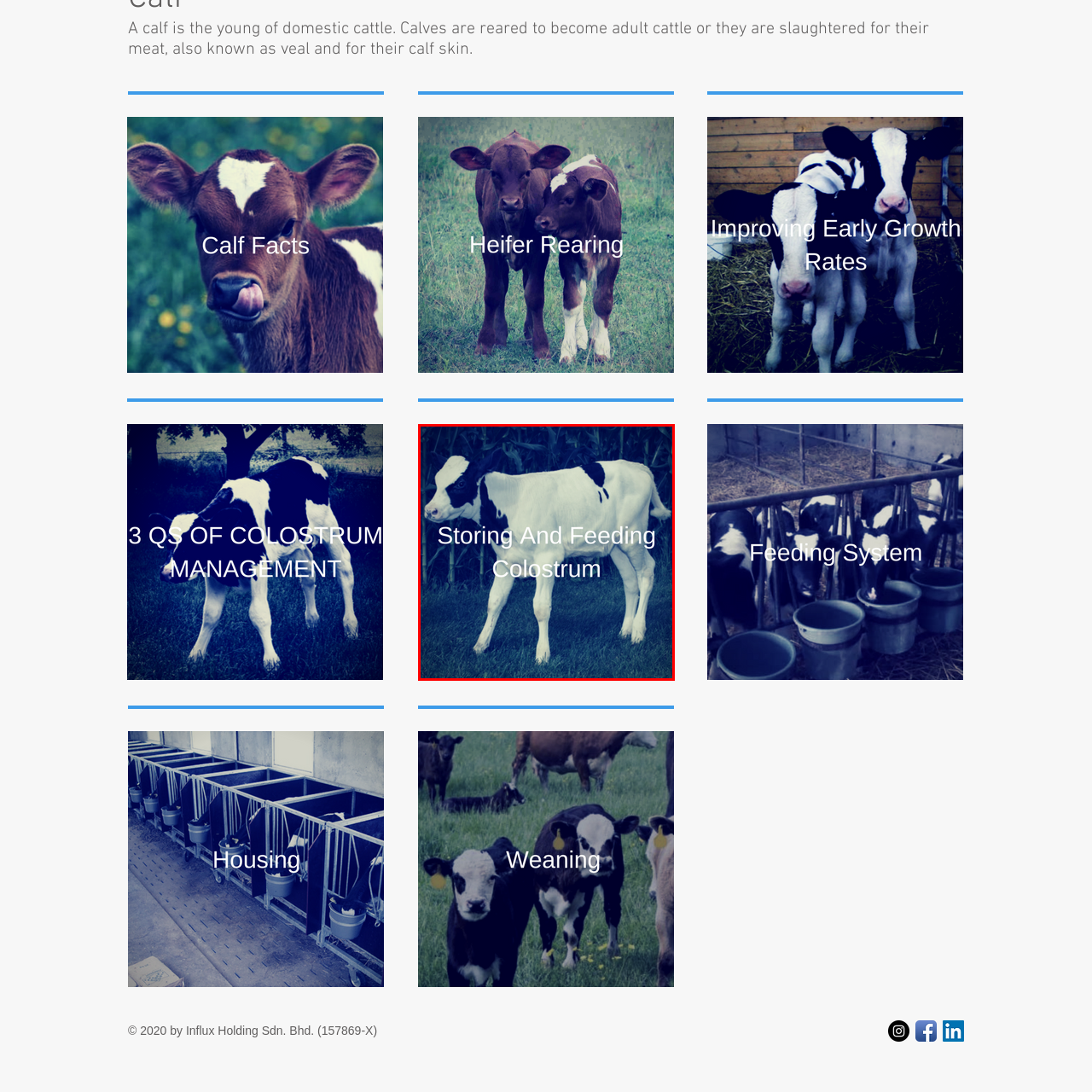Offer a detailed description of the content within the red-framed image.

The image features a young calf, notable for its striking black and white markings, standing in a grassy area with a backdrop of tall, green corn stalks. The text overlay reads "Storing And Feeding Colostrum," highlighting a crucial aspect of calf rearing. Colostrum is the first milk produced by the mother after giving birth, rich in antibodies and essential for the health and development of the calf. This image supports educational content likely focused on the importance of proper colostrum management in ensuring the well-being of young cattle, emphasizing best practices in their early nutrition.